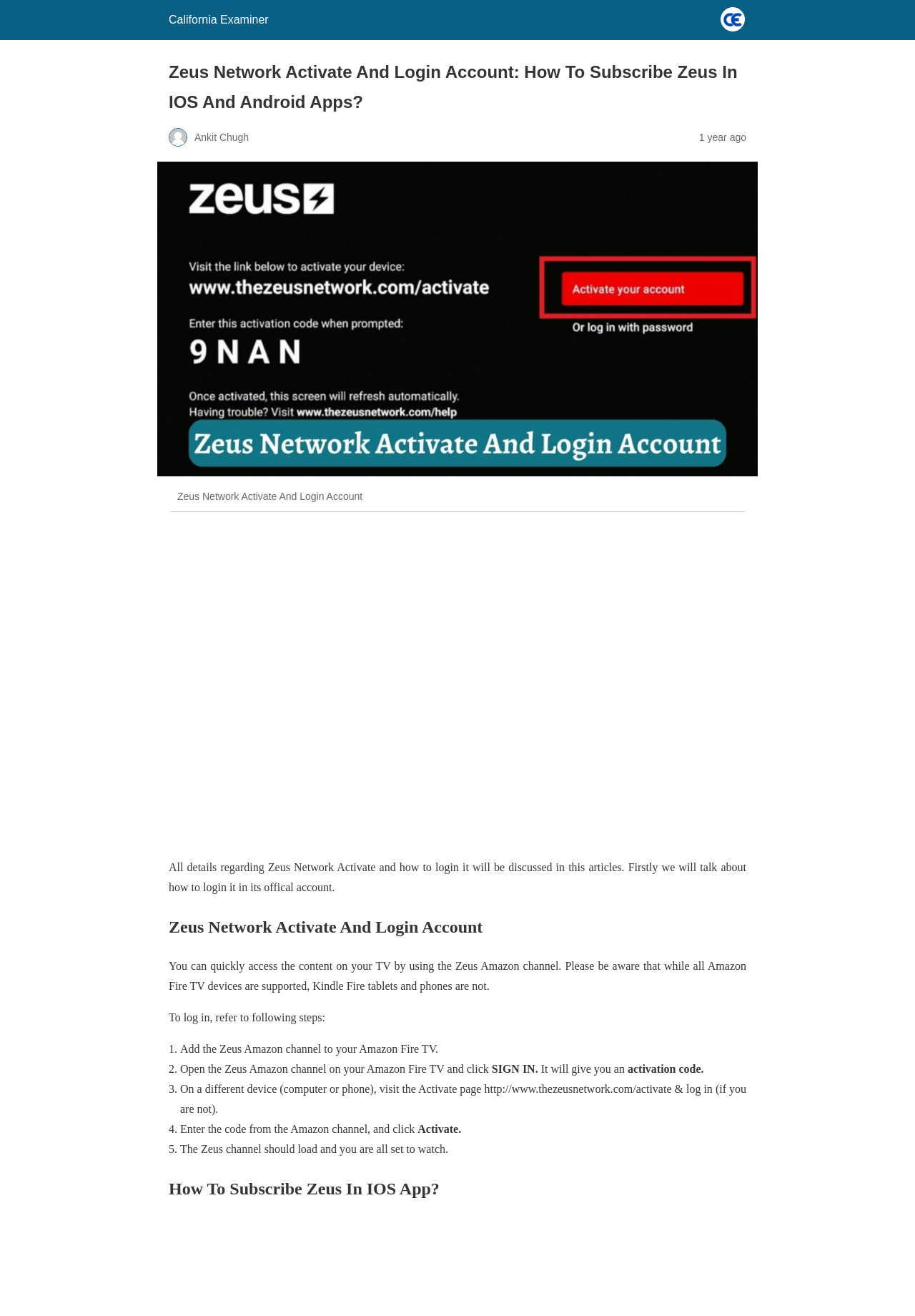Observe the image and answer the following question in detail: What devices are not supported by Zeus Amazon channel?

I determined the devices that are not supported by looking at the static text element with the text 'Please be aware that while all Amazon Fire TV devices are supported, Kindle Fire tablets and phones are not.' which is a child of the Root Element.